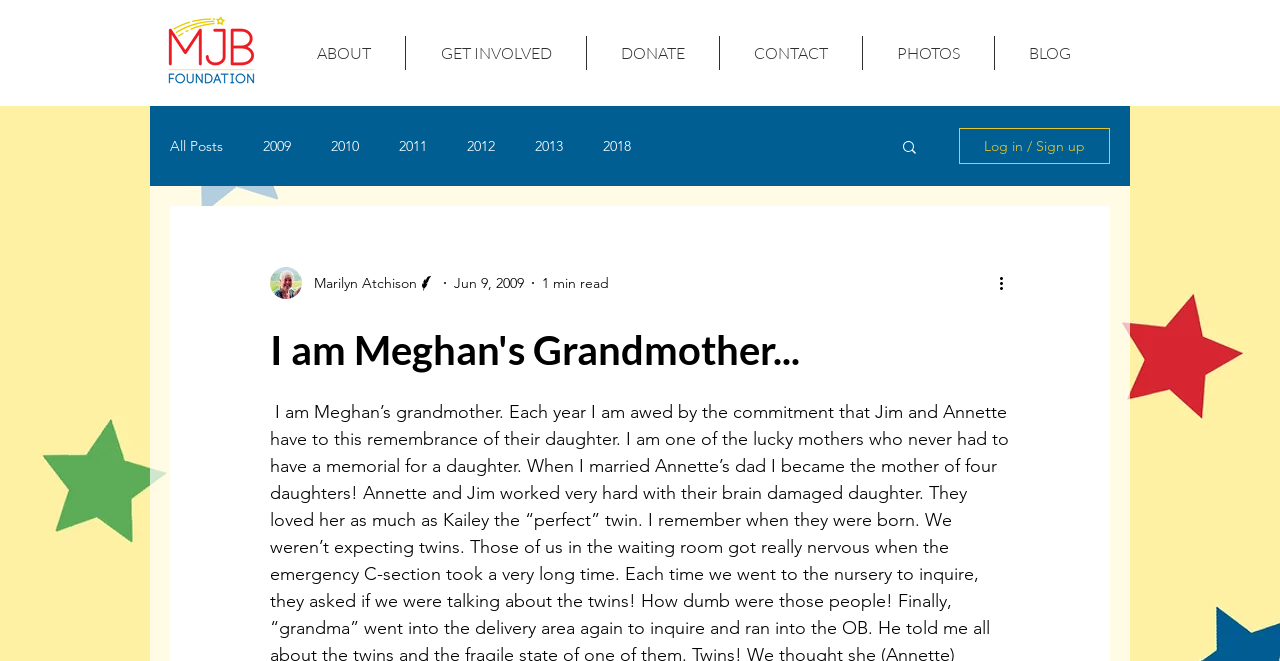Identify the main heading from the webpage and provide its text content.

I am Meghan's Grandmother...